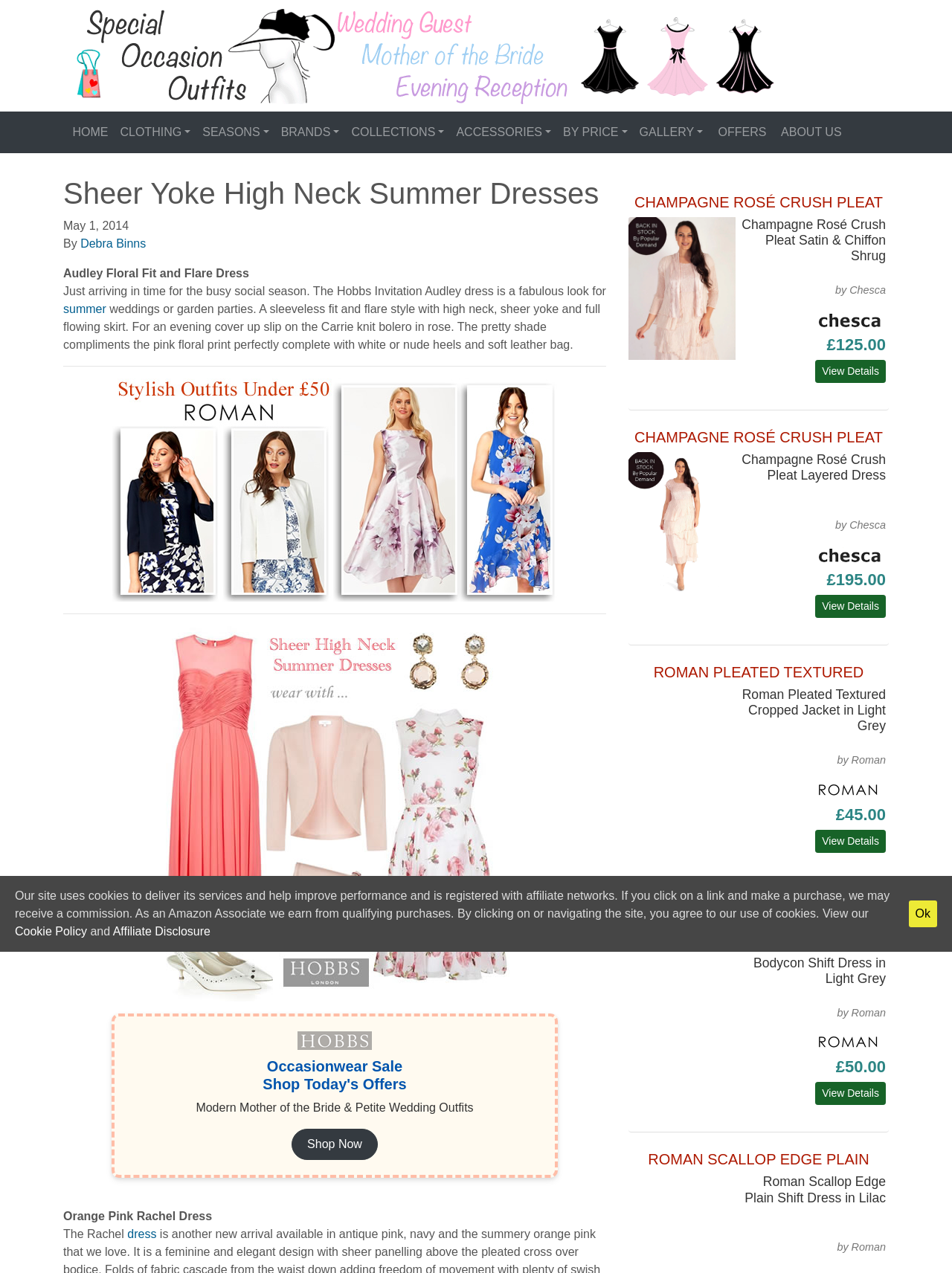Identify the bounding box coordinates of the clickable region necessary to fulfill the following instruction: "Shop Now". The bounding box coordinates should be four float numbers between 0 and 1, i.e., [left, top, right, bottom].

[0.306, 0.886, 0.397, 0.911]